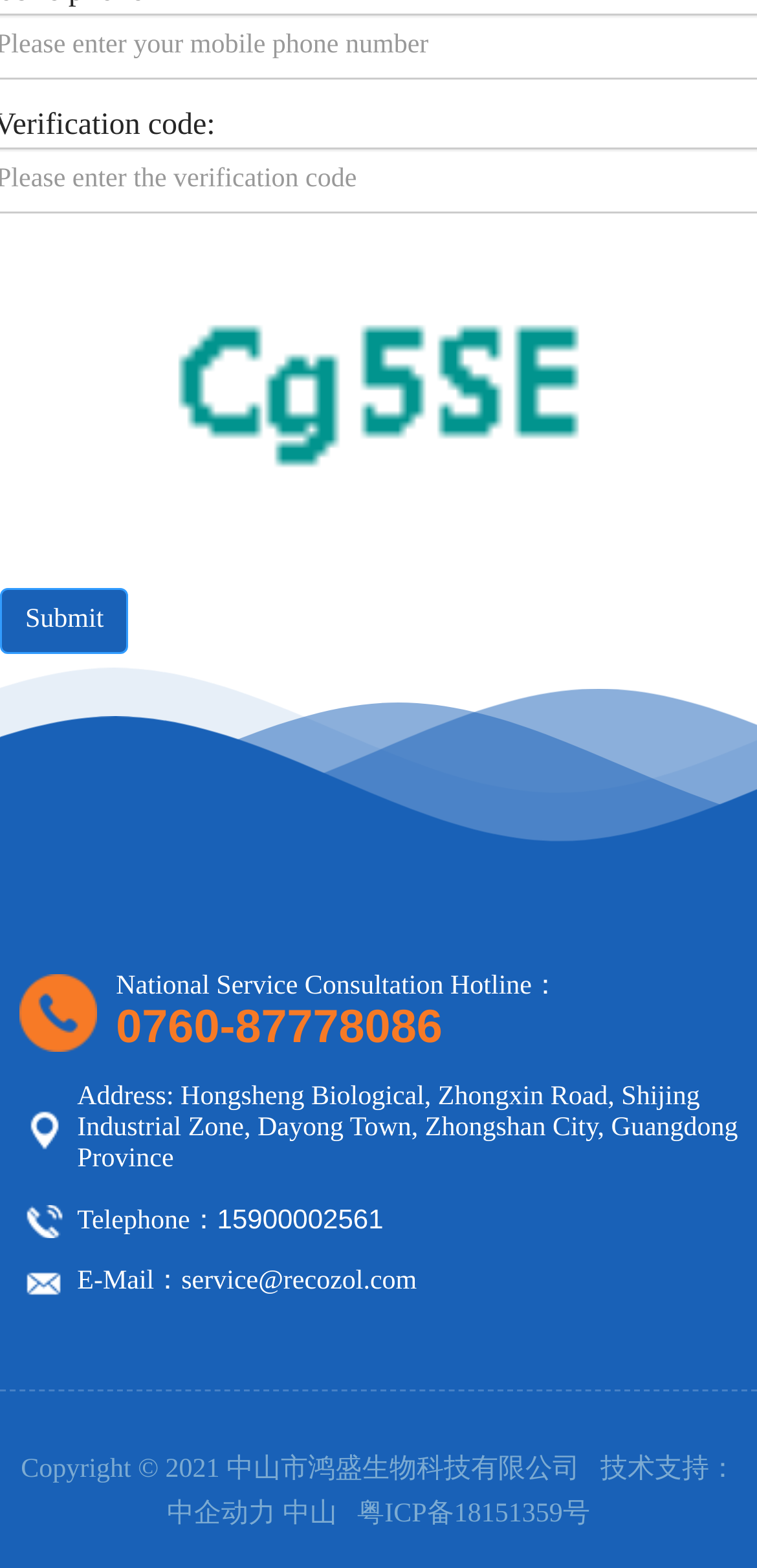Given the description "service@recozol.com", provide the bounding box coordinates of the corresponding UI element.

[0.24, 0.808, 0.551, 0.827]